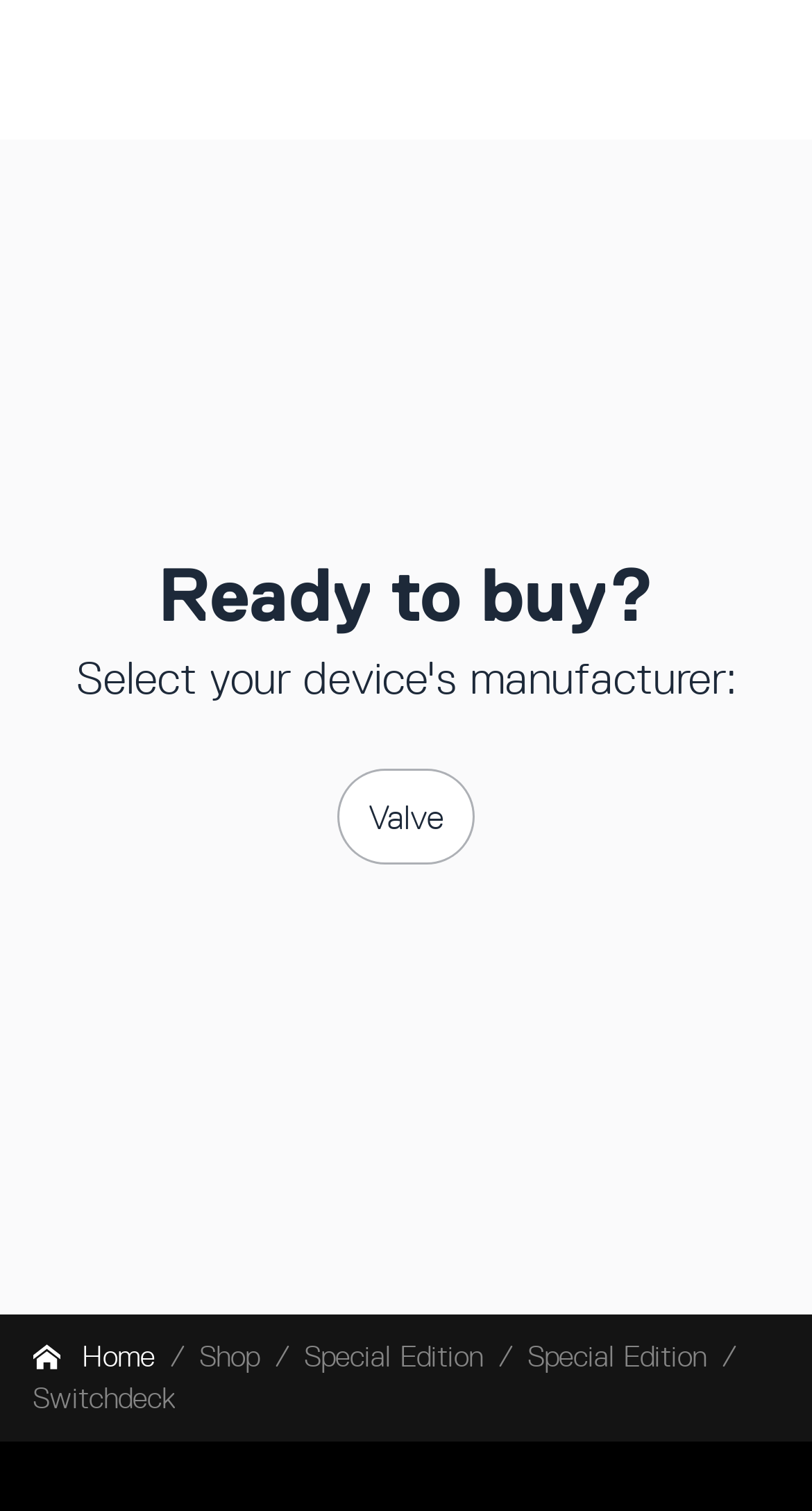Answer in one word or a short phrase: 
What is the first option for device manufacturer?

Valve